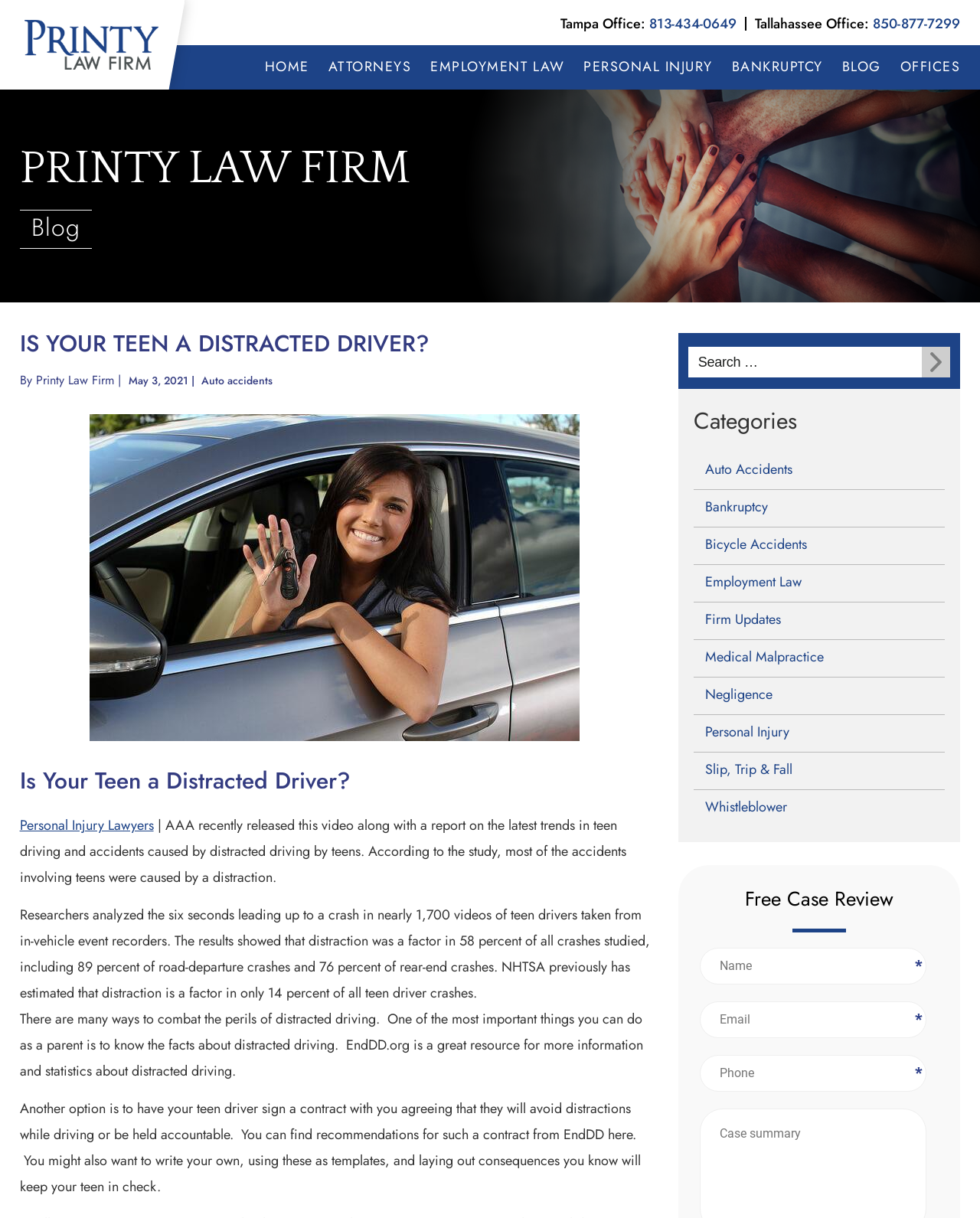Please respond to the question with a concise word or phrase:
What is the phone number of the Tampa office?

813-434-0649